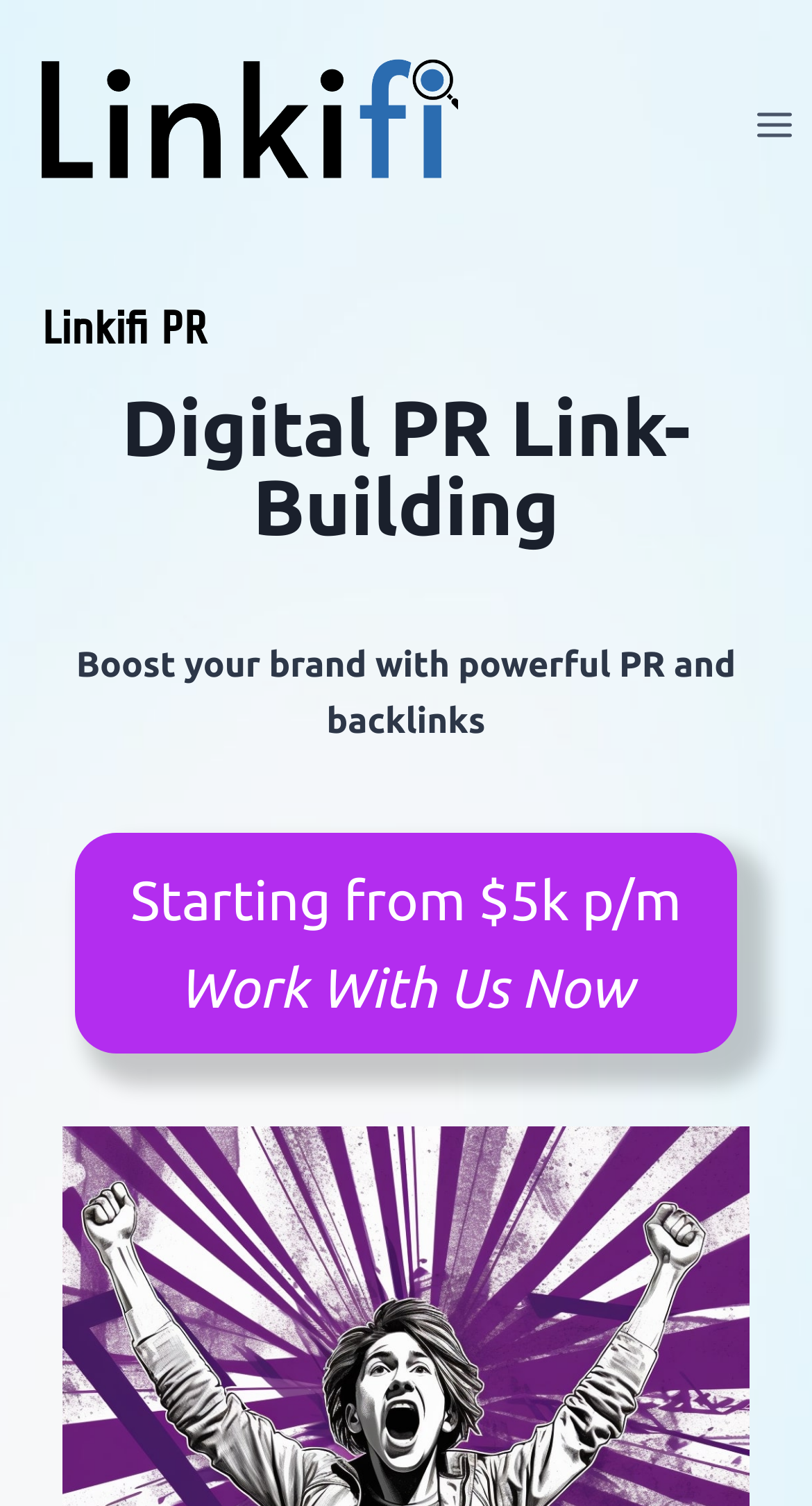Provide the bounding box coordinates of the HTML element described by the text: "aria-label="Linkifi"". The coordinates should be in the format [left, top, right, bottom] with values between 0 and 1.

[0.051, 0.028, 0.564, 0.138]